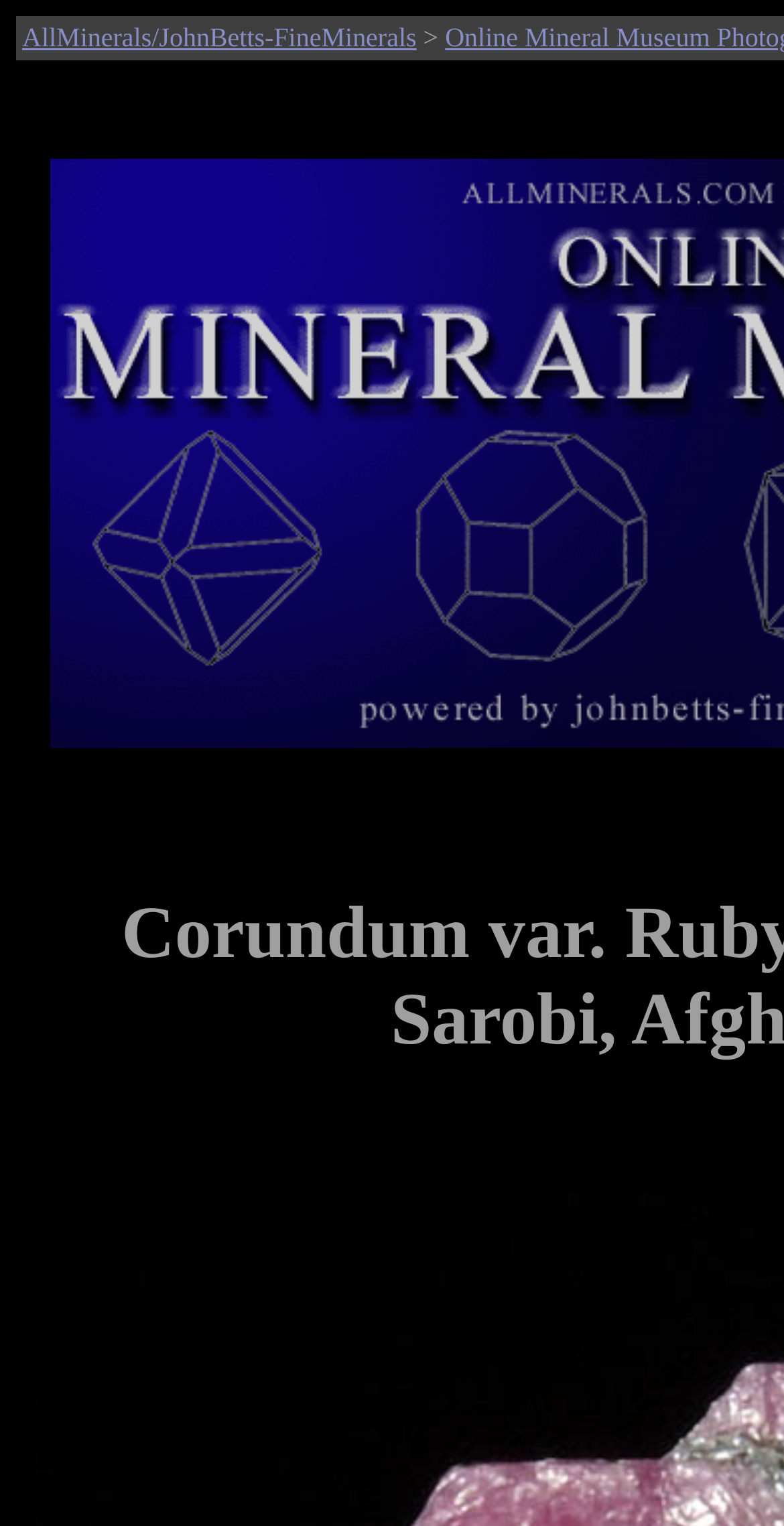Using the format (top-left x, top-left y, bottom-right x, bottom-right y), and given the element description, identify the bounding box coordinates within the screenshot: AllMinerals/JohnBetts-FineMinerals

[0.028, 0.014, 0.531, 0.034]